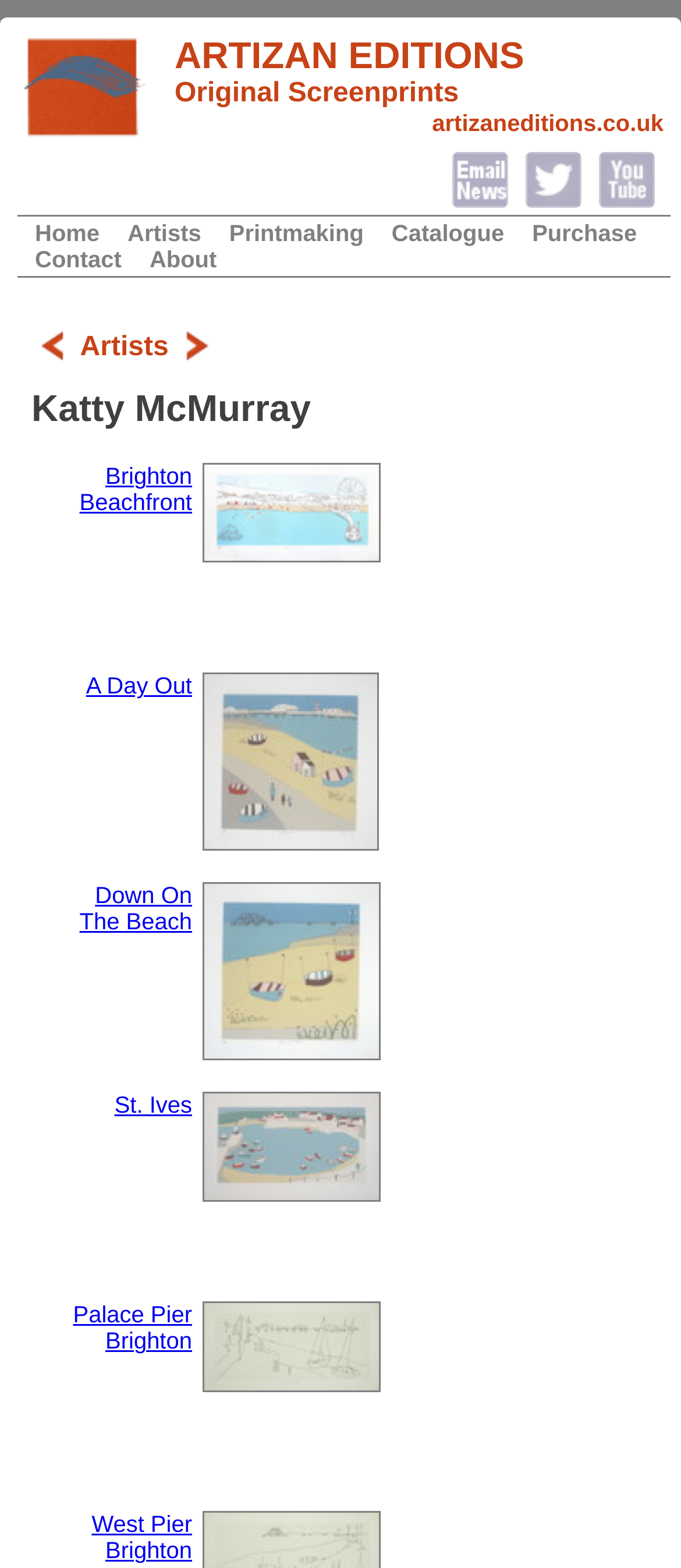Given the element description A Day Out, identify the bounding box coordinates for the UI element on the webpage screenshot. The format should be (top-left x, top-left y, bottom-right x, bottom-right y), with values between 0 and 1.

[0.126, 0.429, 0.282, 0.446]